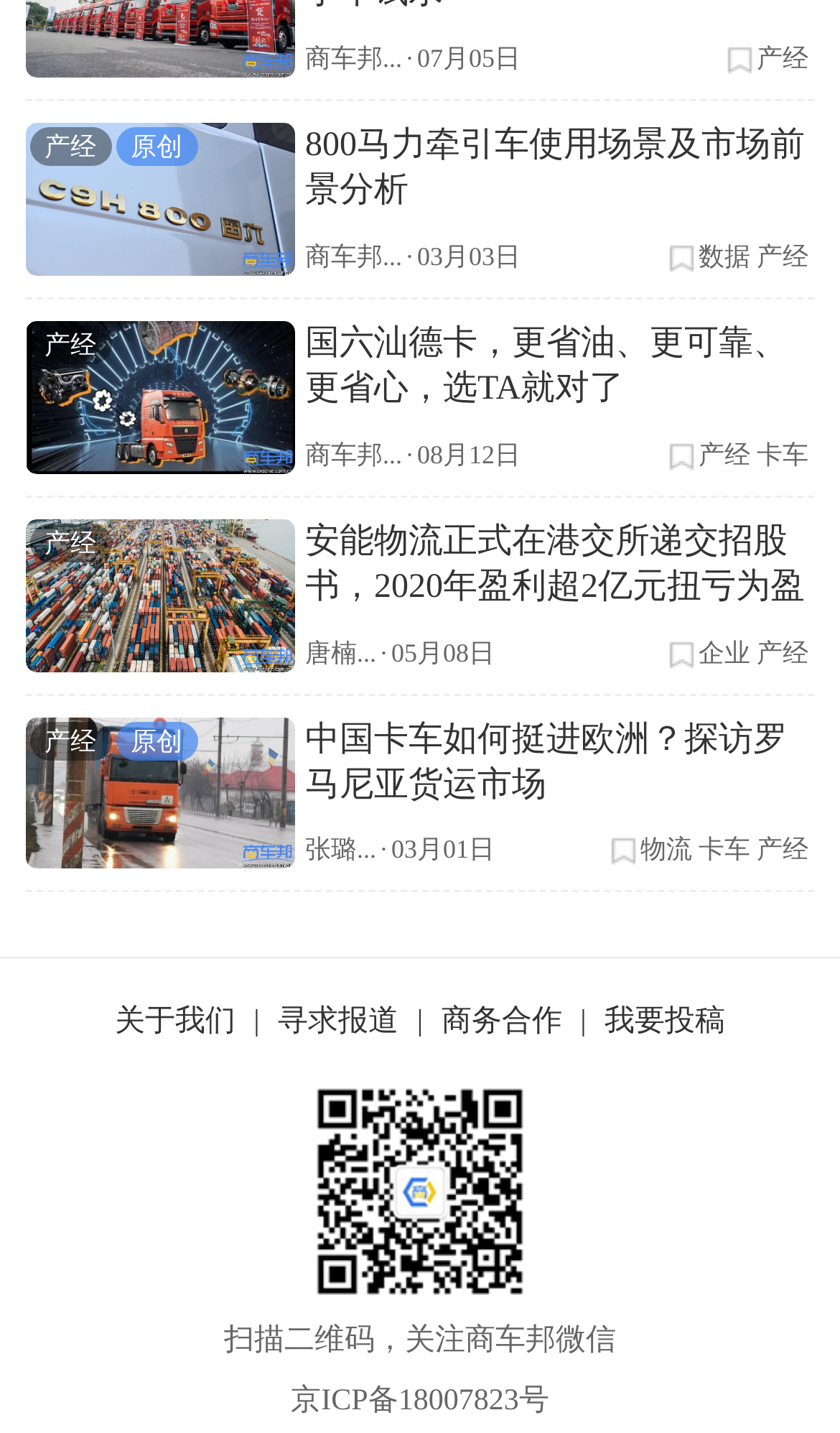Answer the question using only a single word or phrase: 
What is the purpose of the image at the bottom of the page?

Scan QR code to follow 商车邦 WeChat